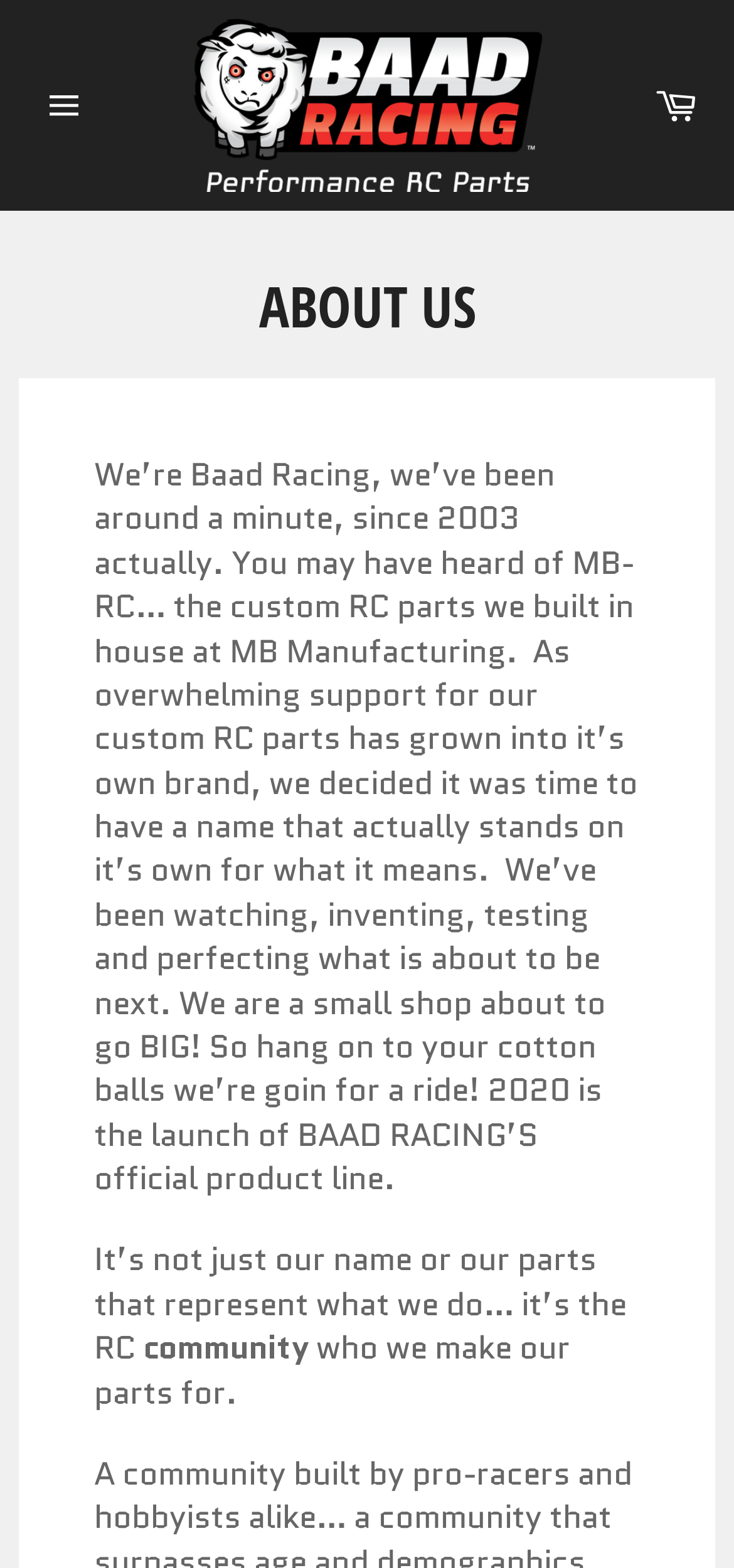What is the name of the company?
Please elaborate on the answer to the question with detailed information.

I found the answer by looking at the link element with the text 'BAAD RACING' which is located at the top of the page, indicating it's the company name.